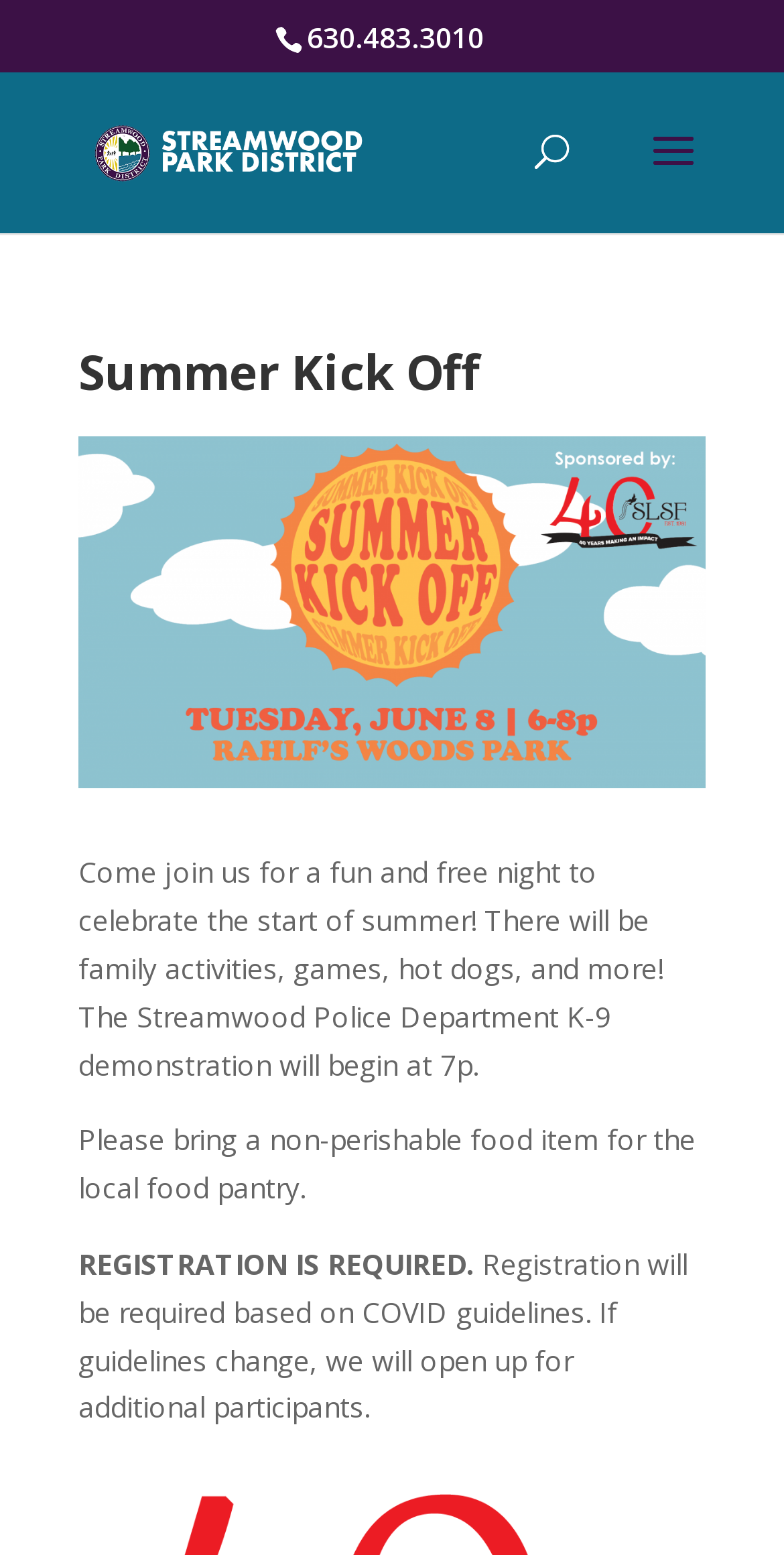Provide the bounding box for the UI element matching this description: "Special Event".

[0.482, 0.27, 0.7, 0.295]